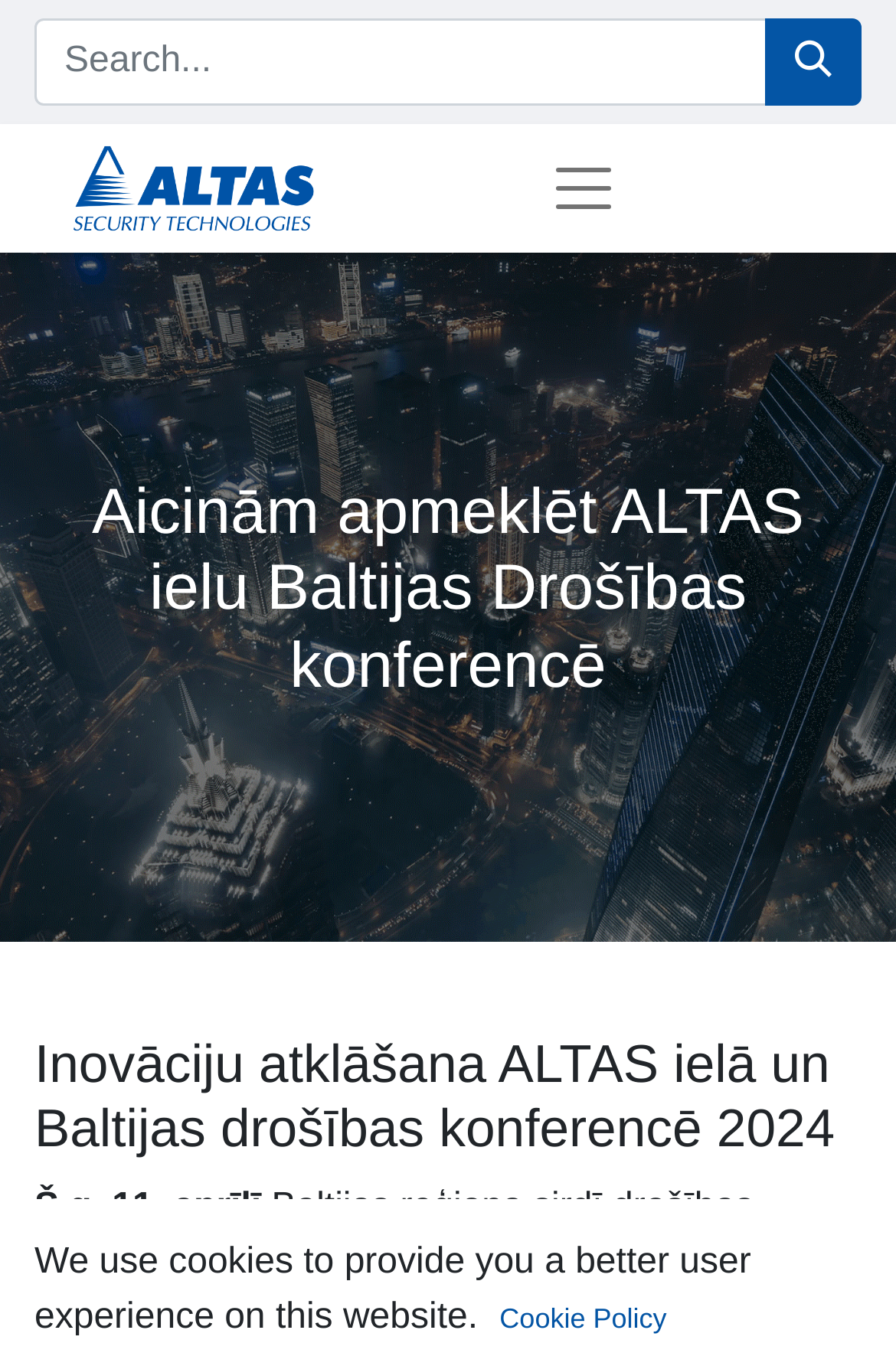What is the logo of?
From the details in the image, provide a complete and detailed answer to the question.

The logo is located at the top left corner of the webpage, and it is an image with the text 'ALTAS IT'.